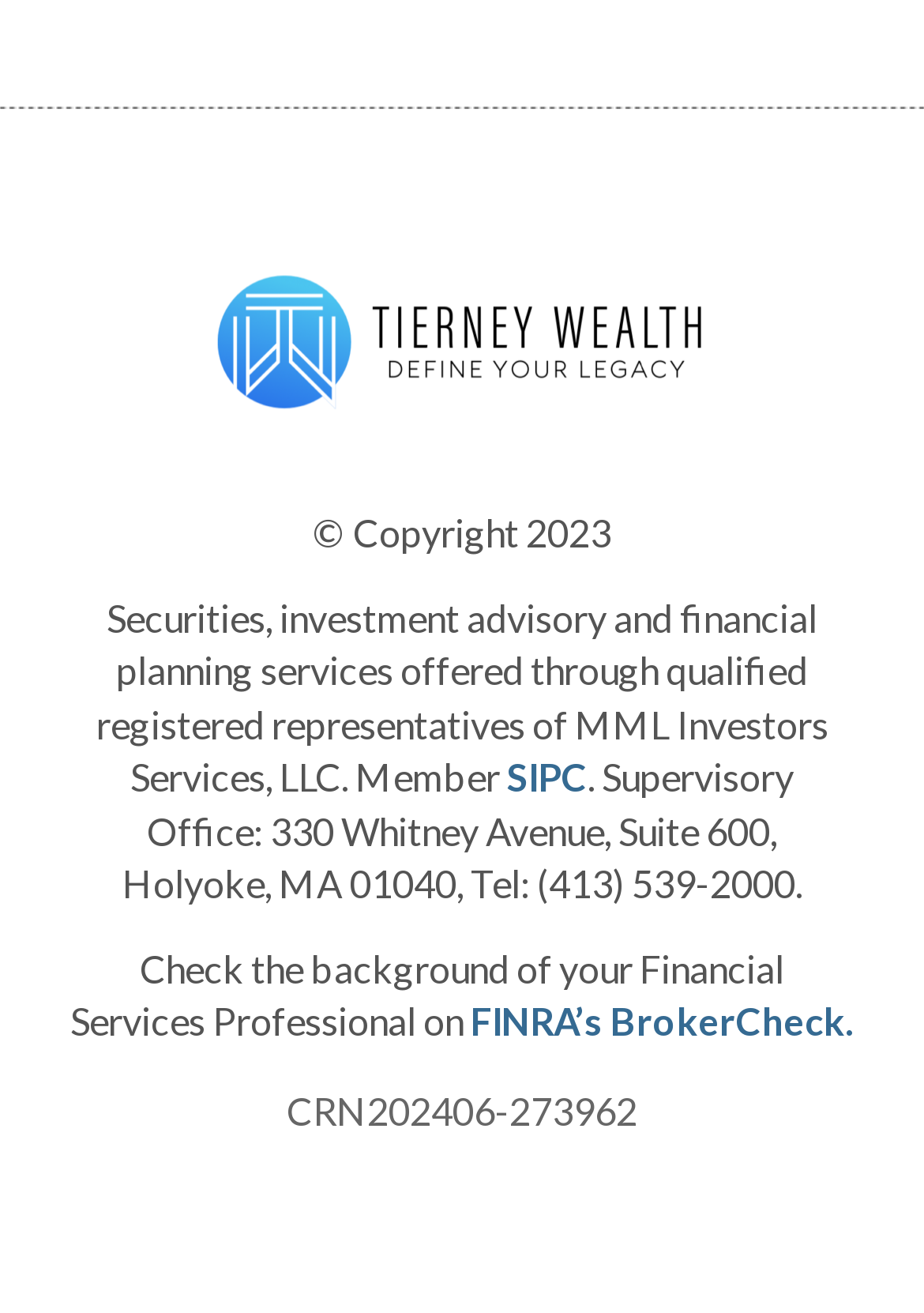Use a single word or phrase to answer the following:
What is the year of copyright?

2023